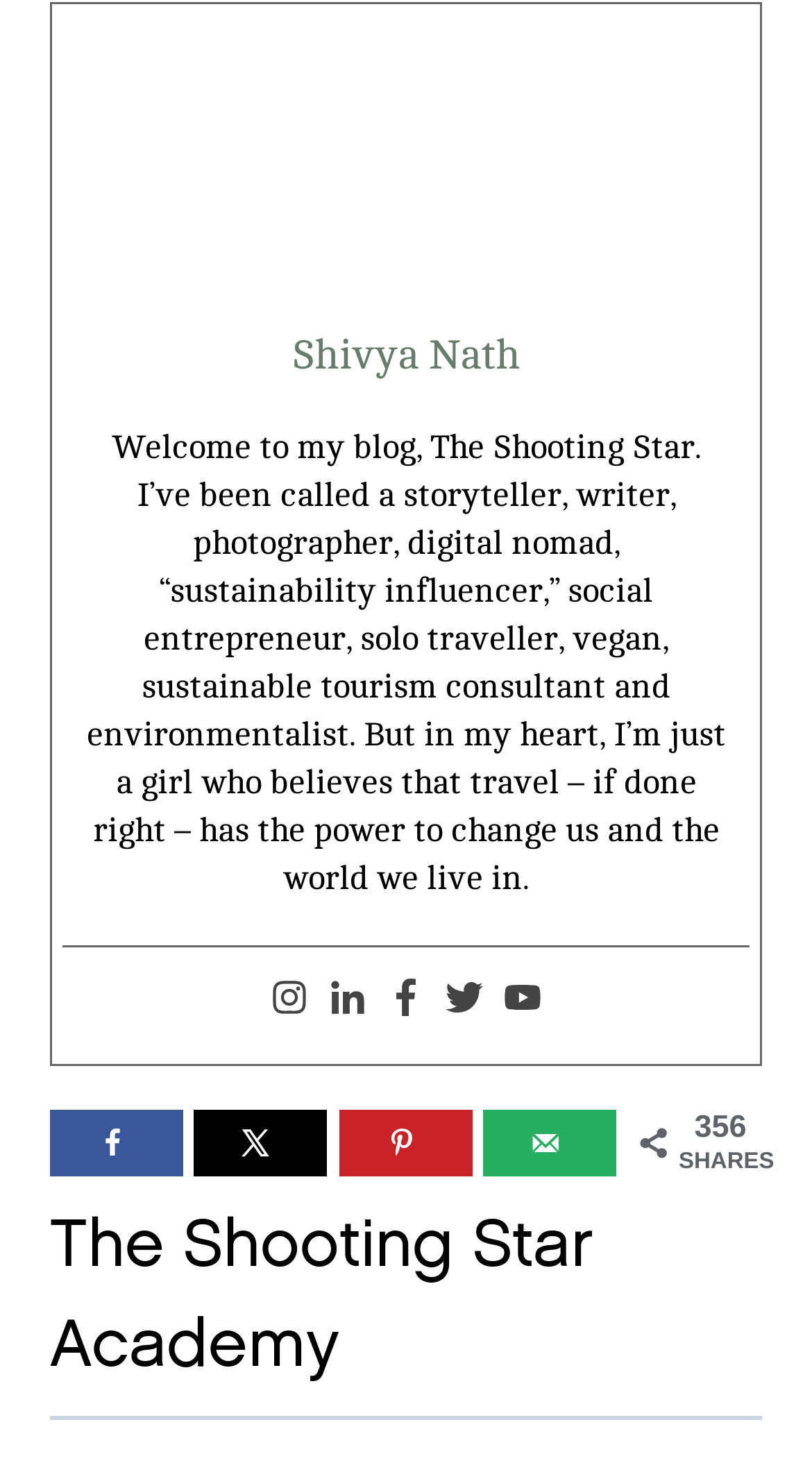How many social media links are there?
Relying on the image, give a concise answer in one word or a brief phrase.

5